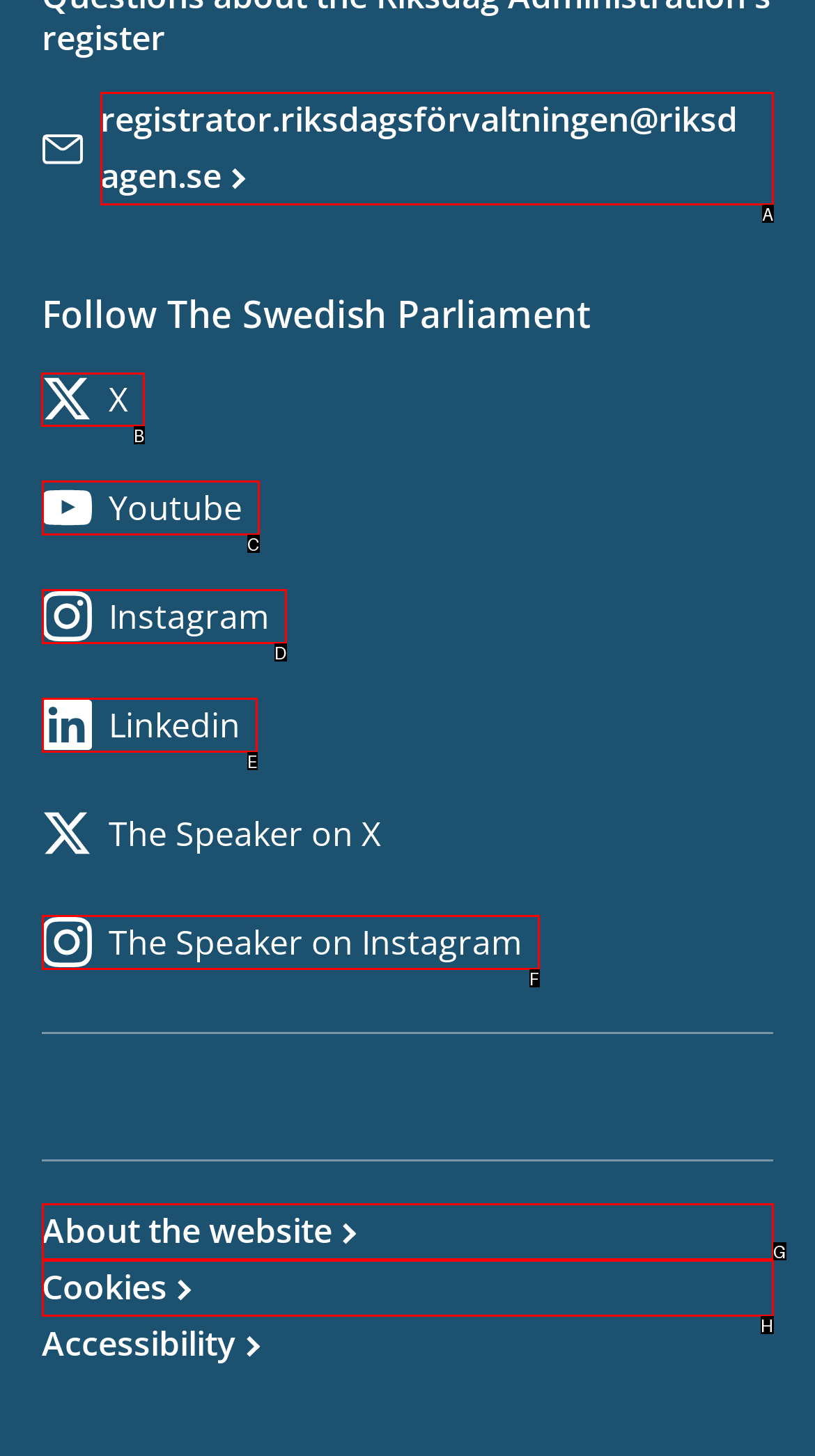Which HTML element should be clicked to perform the following task: Close the current page
Reply with the letter of the appropriate option.

B